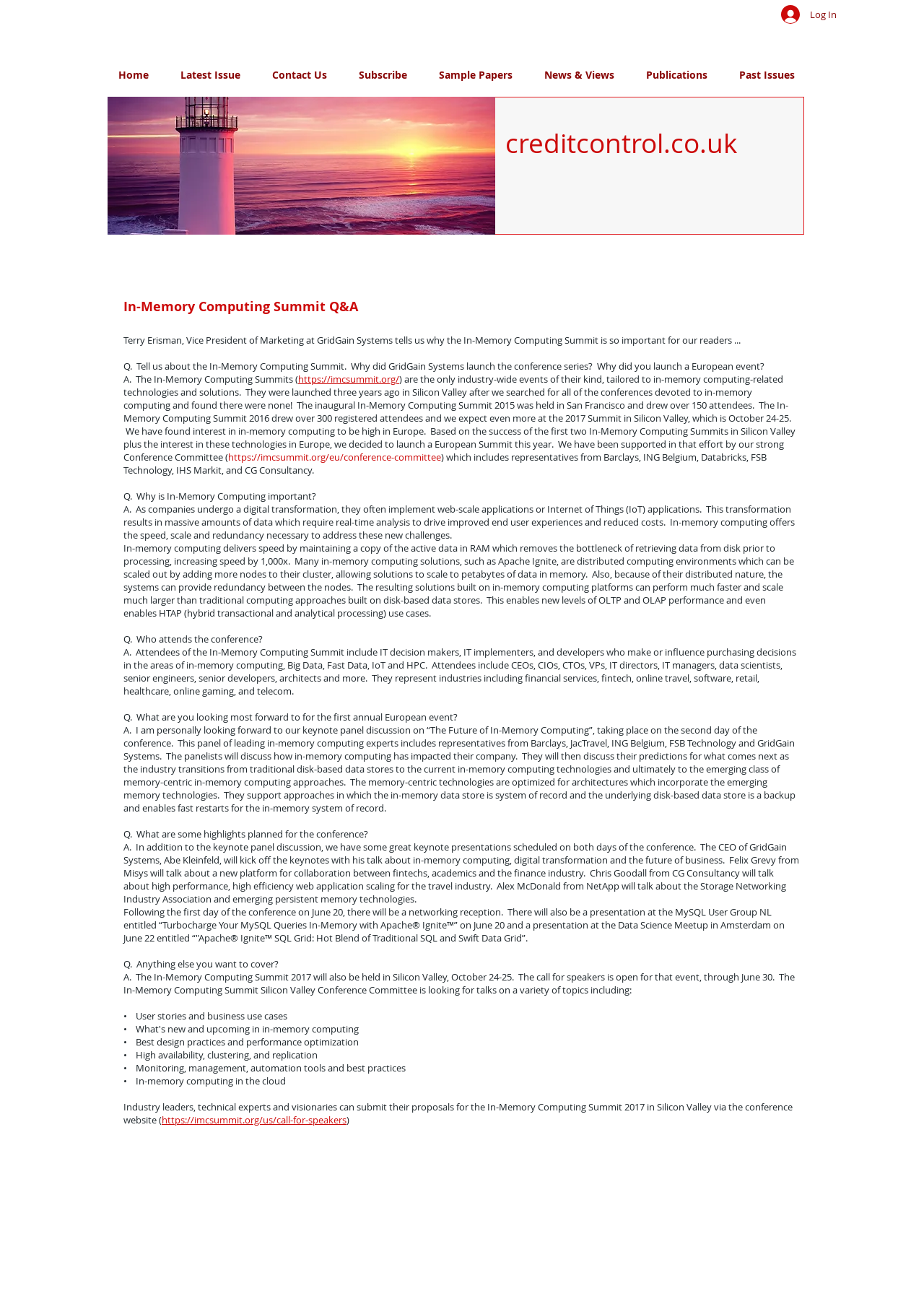Explain the webpage in detail.

The webpage is about the In-Memory Computing Summit, with a focus on a Q&A session with Terry Erisman, Vice President of Marketing at GridGain Systems. At the top right corner, there is a "Log In" button. Below it, there is a navigation menu with links to "Home", "Latest Issue", "Contact Us", "Subscribe", "Sample Papers", "News & Views", and "Publications". 

On the left side, there is a slide show gallery with a button to navigate through the slides. Below the navigation menu, there is a heading "creditcontrol.co.uk" followed by a series of headings and paragraphs about the In-Memory Computing Summit Q&A session. The Q&A session discusses the importance of in-memory computing, the attendees of the conference, and the highlights of the event.

The webpage also contains several links to external websites, including the In-Memory Computing Summit website and a MySQL User Group NL presentation. There are 11 questions and answers in total, with topics ranging from the launch of the In-Memory Computing Summit to the benefits of in-memory computing and the expected attendees of the conference.